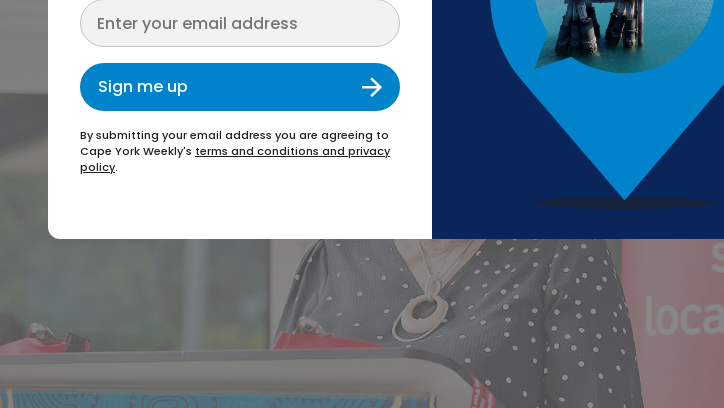Give a thorough and detailed caption for the image.

The image features an email subscription form for Cape York Weekly, designed to encourage readers to stay updated with the latest news. At the forefront, there is an input field prompting users to enter their email address, accompanied by a vibrant blue "Sign me up" button that invites interaction. Below the form, a message clarifies that by submitting their email, users agree to the terms and conditions and privacy policy of Cape York Weekly. In the background, a glimpse of an individual wearing a stylish polka-dot outfit is visible, indicating an engaging and community-oriented atmosphere. The design incorporates a logo or icon that suggests a connection to local geography or landmarks, enhancing the visual appeal of the subscription prompt. This composition effectively combines functionality with a welcoming aesthetic, appealing to the audience's desire to stay informed.